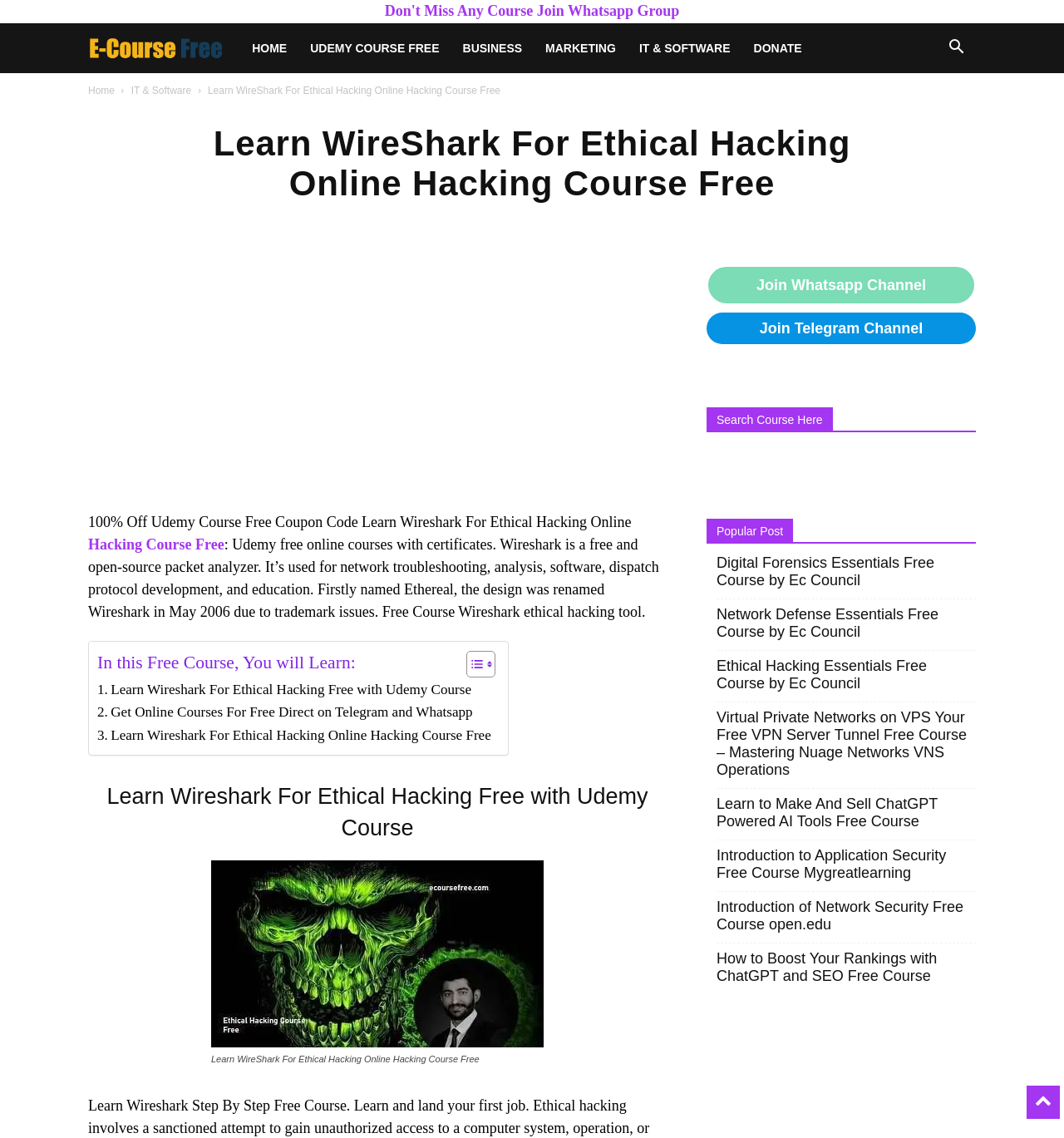Specify the bounding box coordinates of the element's area that should be clicked to execute the given instruction: "Learn about Digital Forensics Essentials". The coordinates should be four float numbers between 0 and 1, i.e., [left, top, right, bottom].

[0.673, 0.487, 0.917, 0.518]